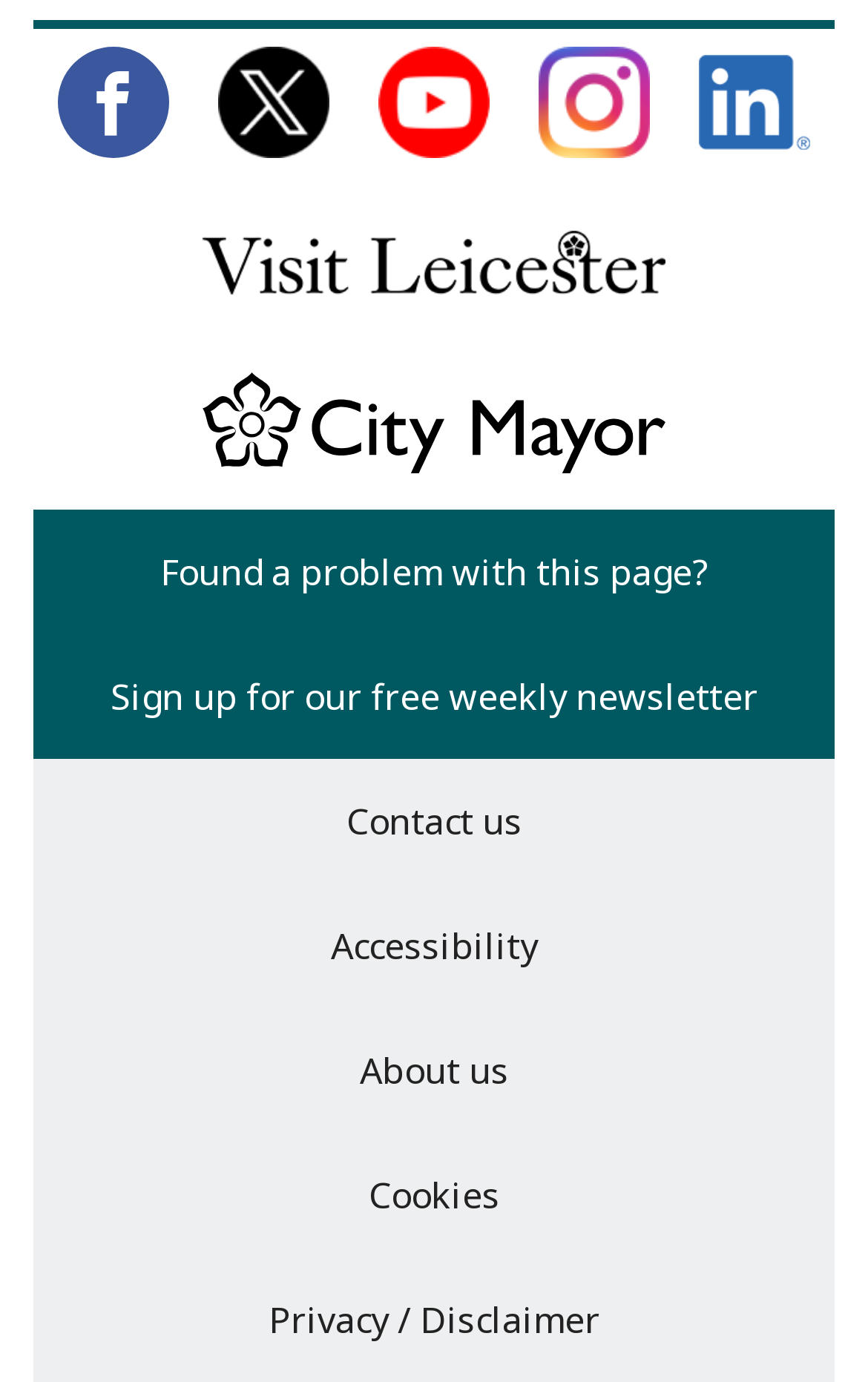What is the name of the website about the city?
Please provide a single word or phrase in response based on the screenshot.

Visit Leicester